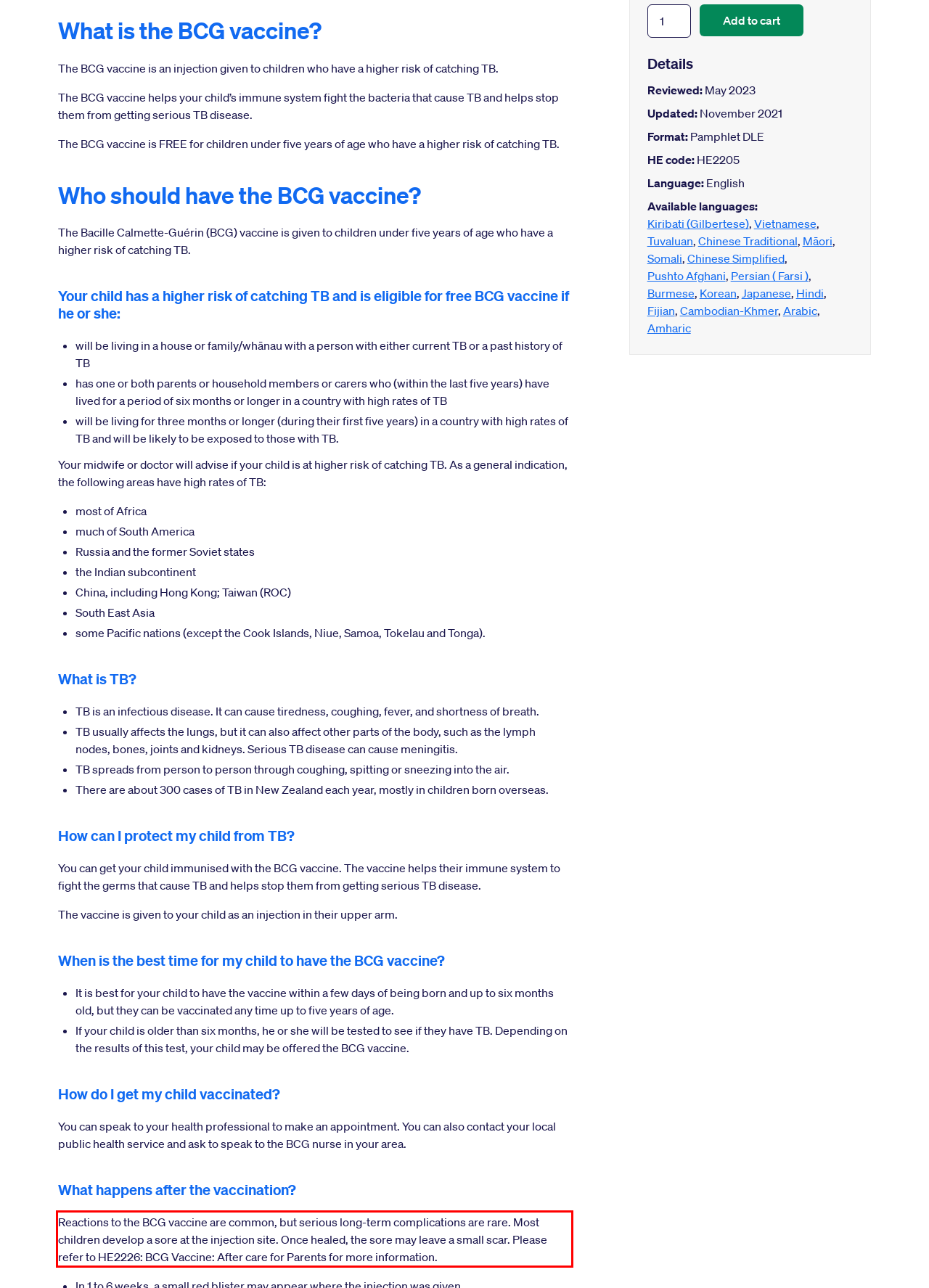Please look at the webpage screenshot and extract the text enclosed by the red bounding box.

Reactions to the BCG vaccine are common, but serious long-term complications are rare. Most children develop a sore at the injection site. Once healed, the sore may leave a small scar. Please refer to HE2226: BCG Vaccine: After care for Parents for more information.